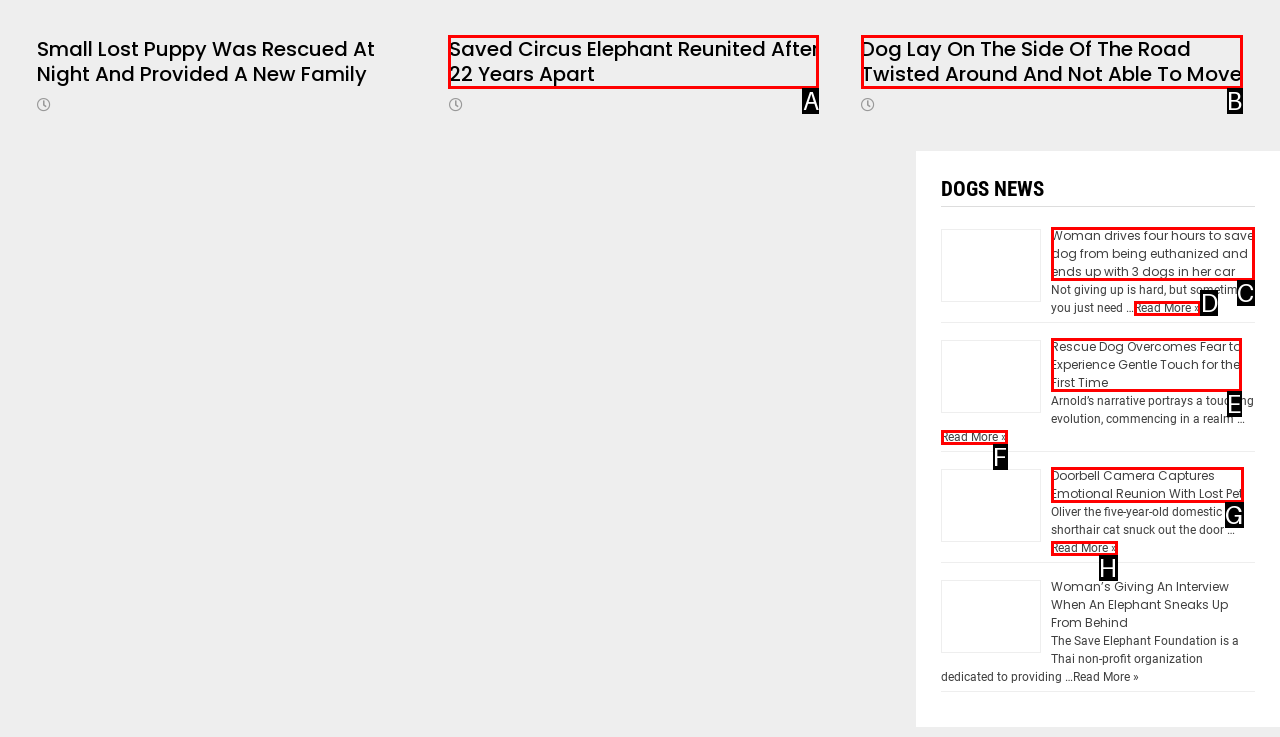Determine the letter of the UI element I should click on to complete the task: Read more about the rescue dog overcoming fear from the provided choices in the screenshot.

D